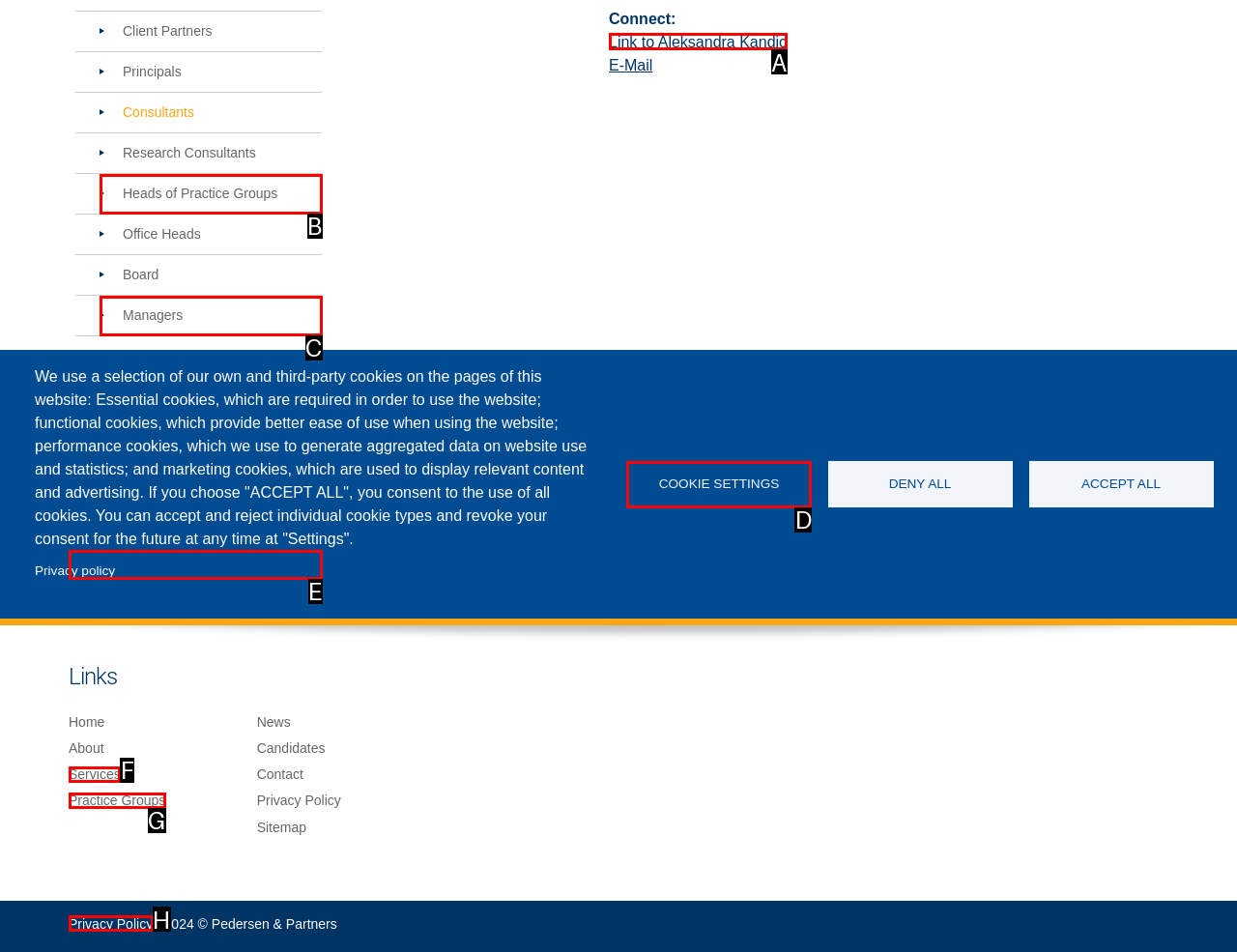Determine which option matches the element description: Link to Aleksandra Kandic
Reply with the letter of the appropriate option from the options provided.

A